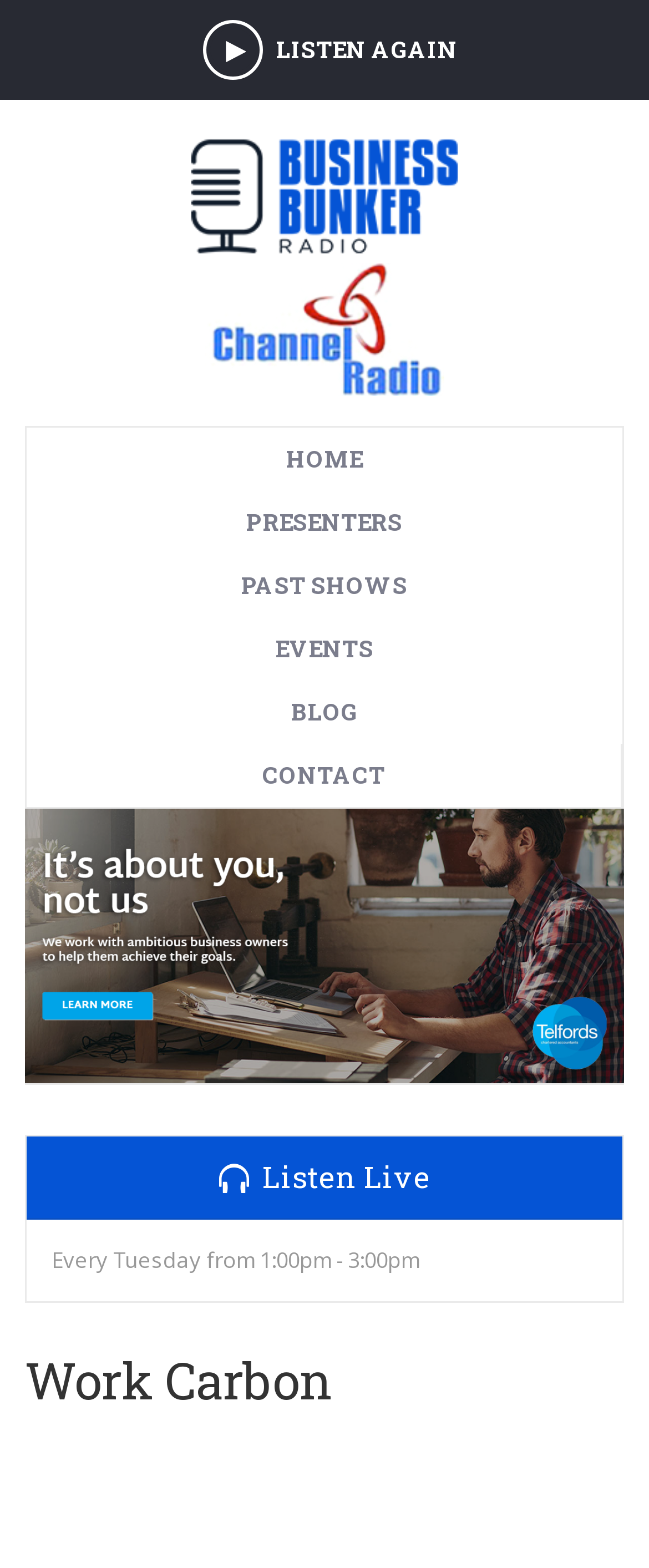Determine the bounding box coordinates of the clickable region to follow the instruction: "go to the home page".

[0.041, 0.273, 0.959, 0.313]